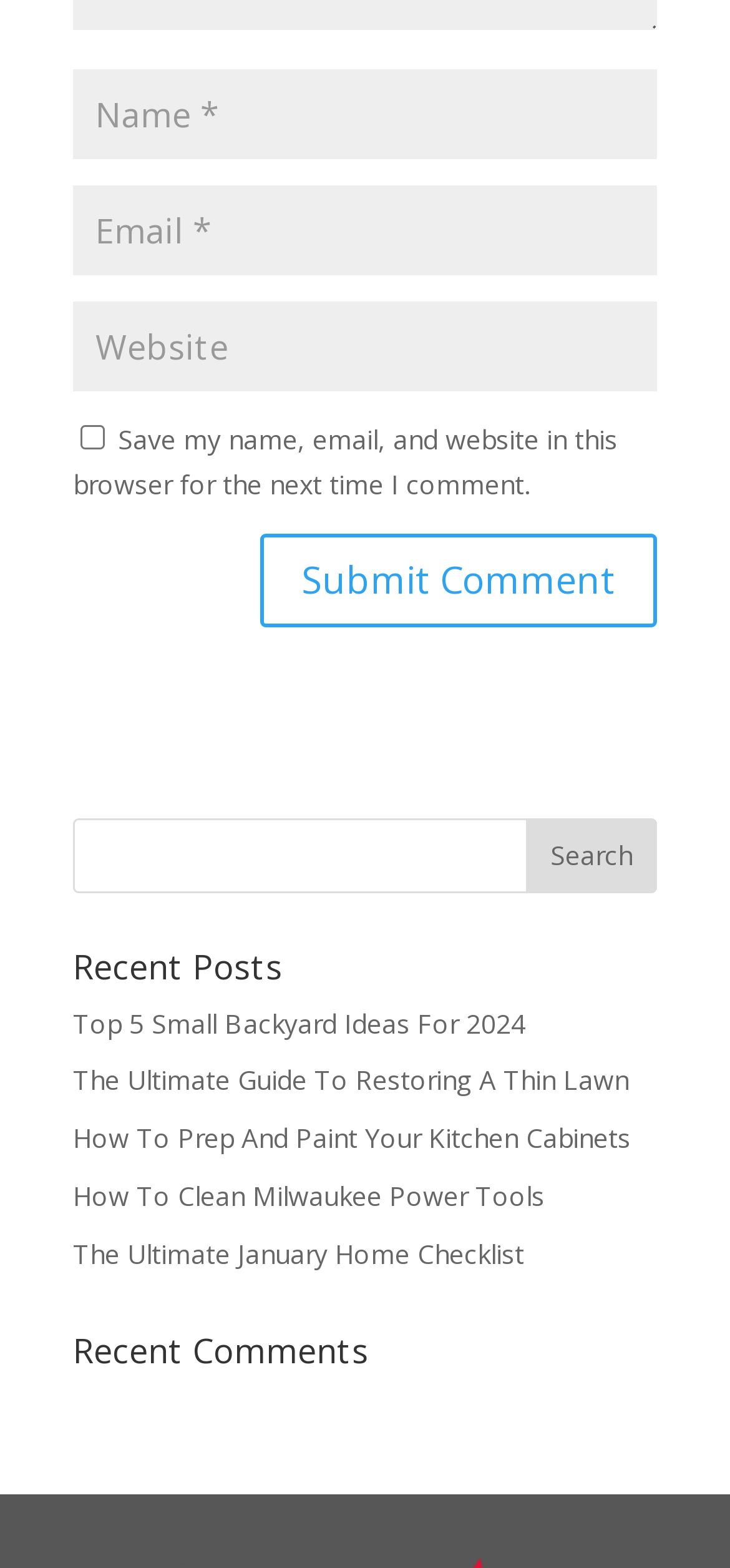Given the element description, predict the bounding box coordinates in the format (top-left x, top-left y, bottom-right x, bottom-right y). Make sure all values are between 0 and 1. Here is the element description: input value="Website" name="url"

[0.1, 0.192, 0.9, 0.25]